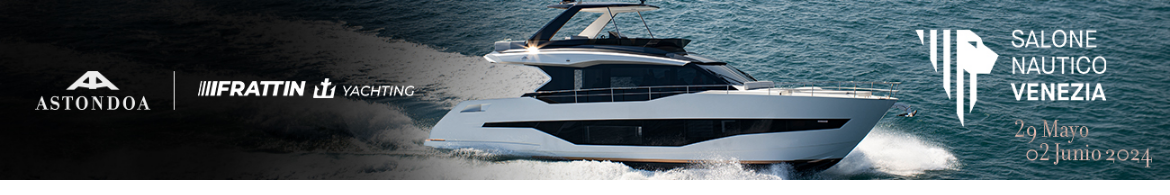Look at the image and give a detailed response to the following question: What is the duration of the SALONE NAUTICO VENEZIA event?

The question asks for the duration of the SALONE NAUTICO VENEZIA event. The image features the event name 'SALONE NAUTICO VENEZIA' on the right, along with the dates 'May 29 to June 2, 2024', which indicates the duration of the prestigious boat show.